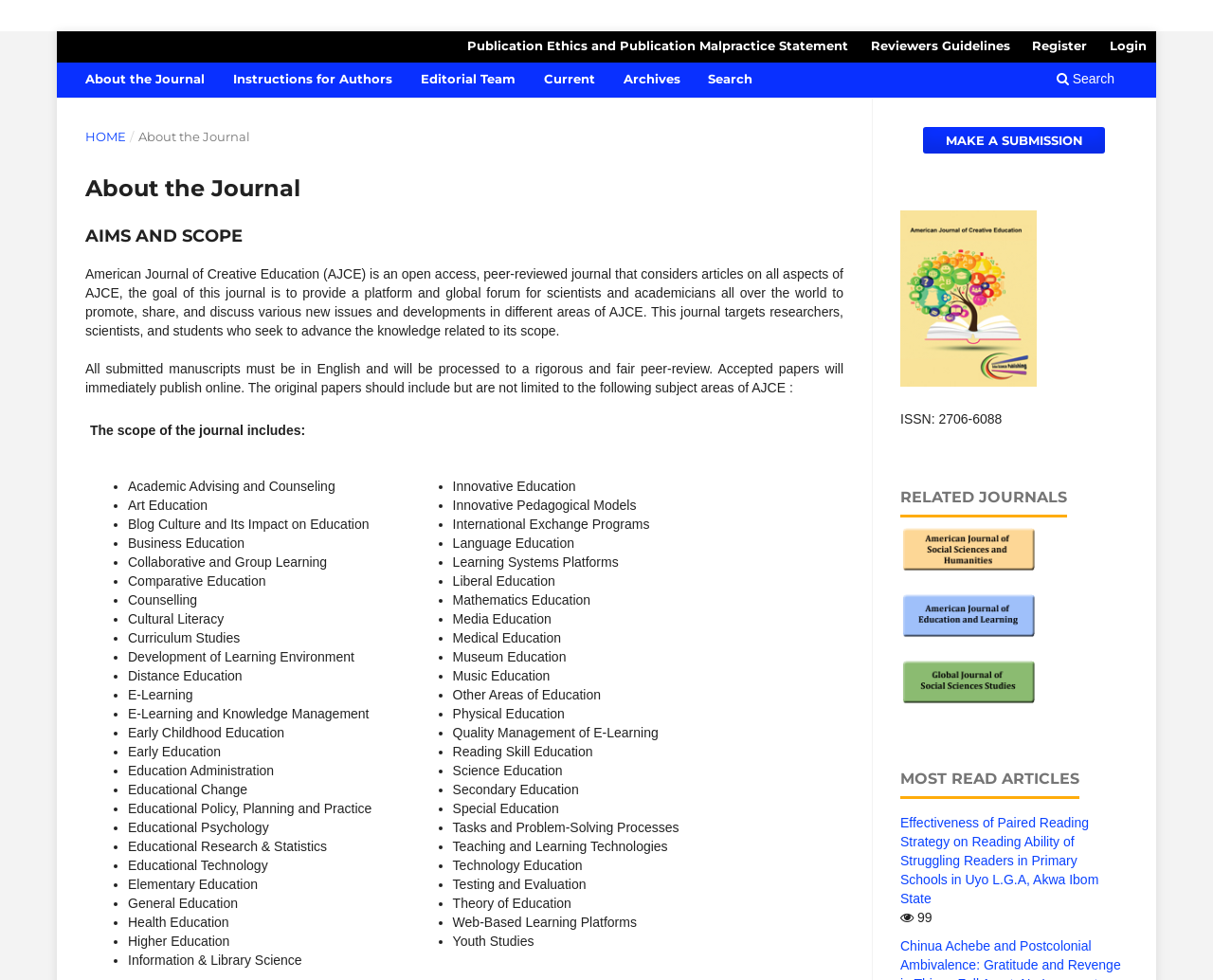Extract the bounding box for the UI element that matches this description: "Editorial Team".

[0.342, 0.066, 0.43, 0.1]